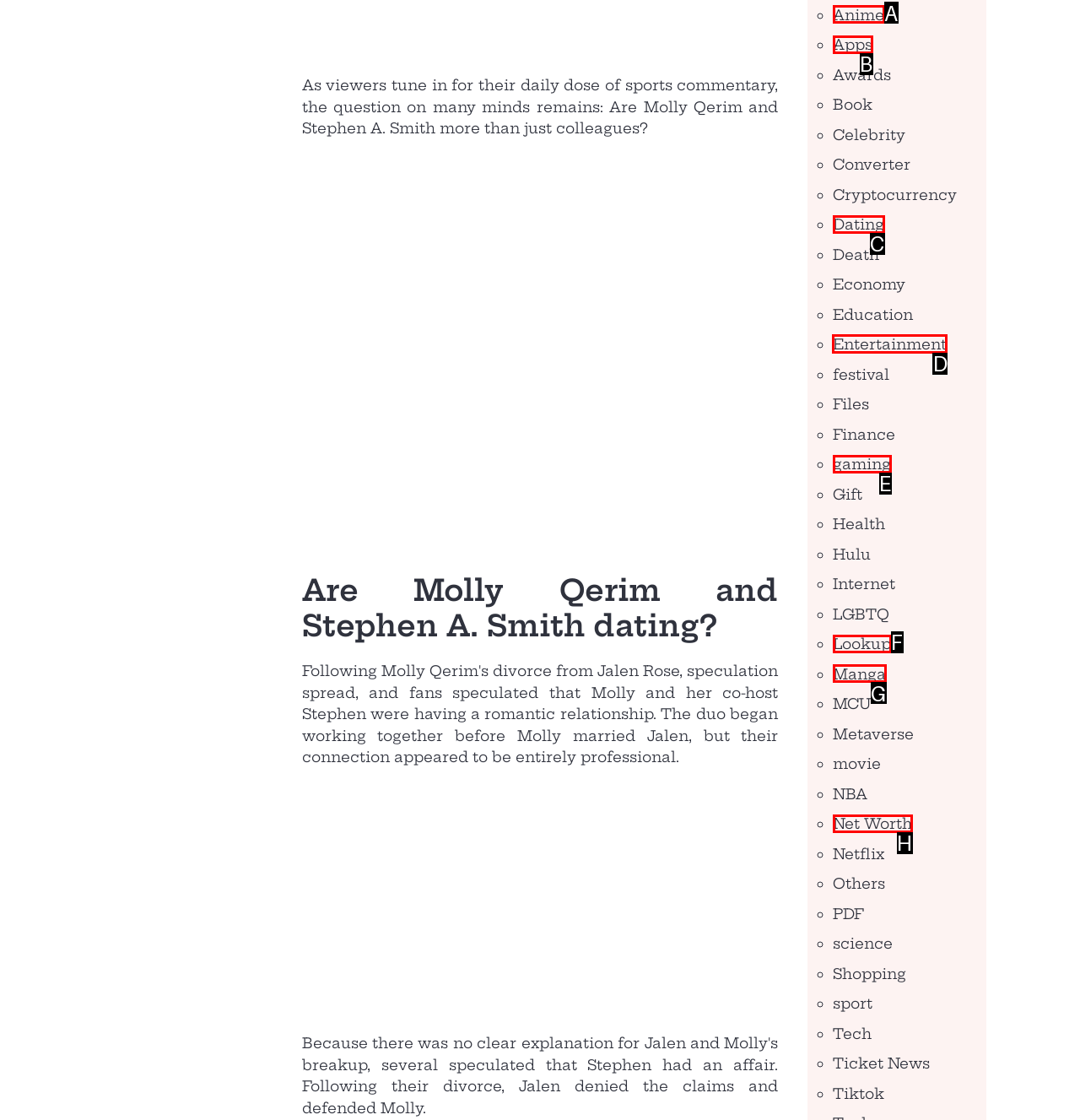Tell me which one HTML element I should click to complete the following task: Explore Entertainment Answer with the option's letter from the given choices directly.

D